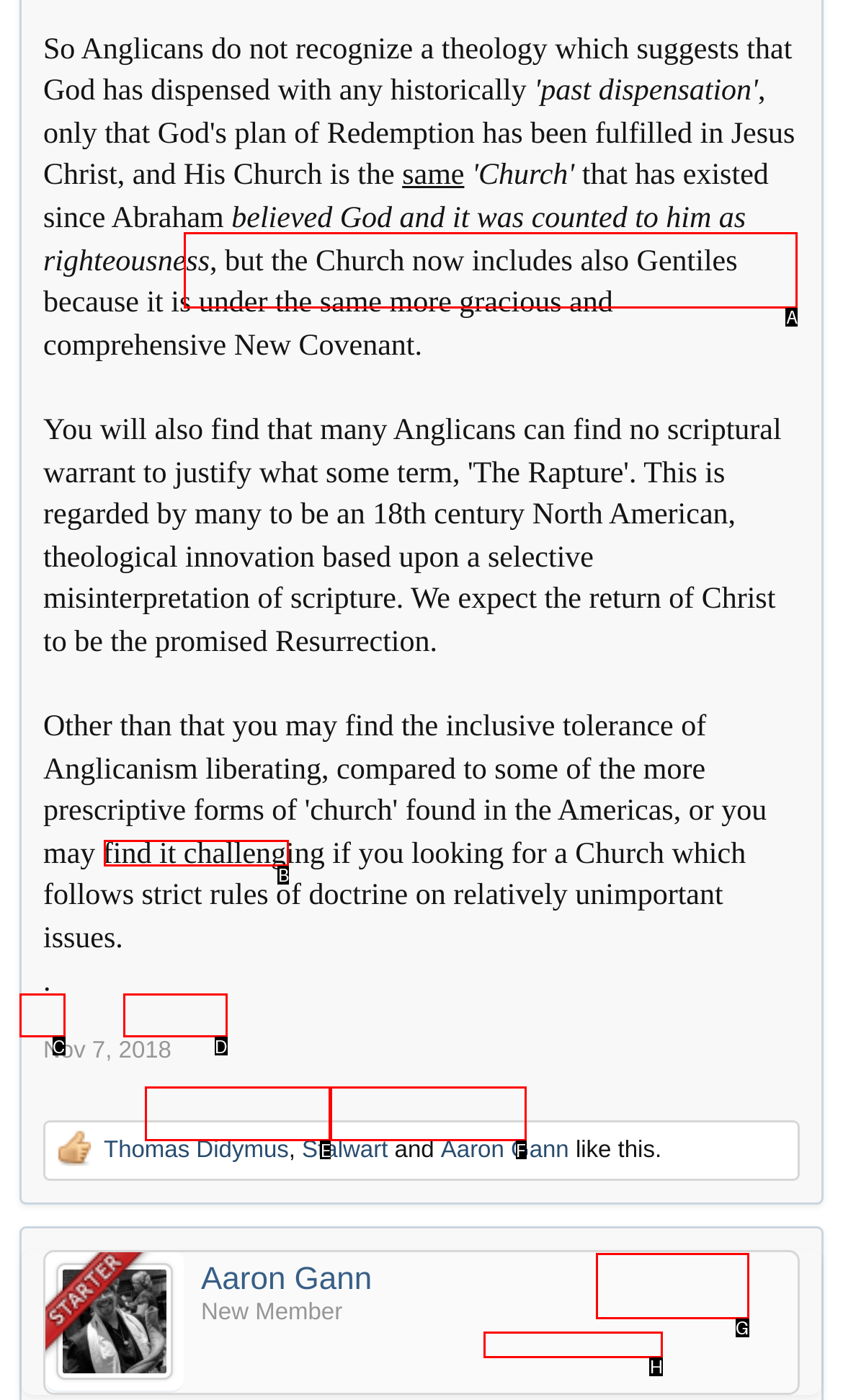For the task: Browse Titles, tell me the letter of the option you should click. Answer with the letter alone.

None